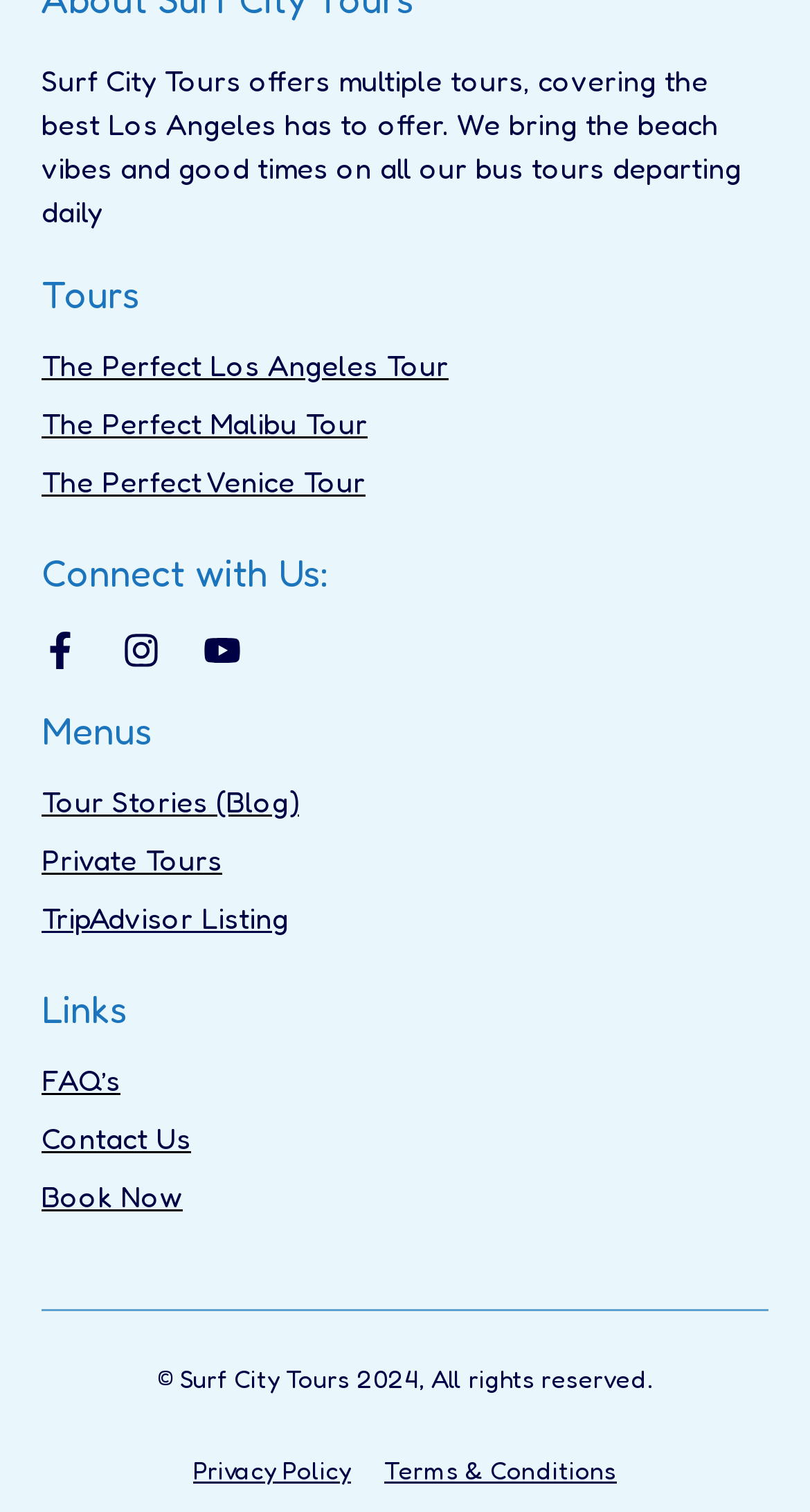What is the name of the first tour listed?
Respond to the question with a single word or phrase according to the image.

The Perfect Los Angeles Tour